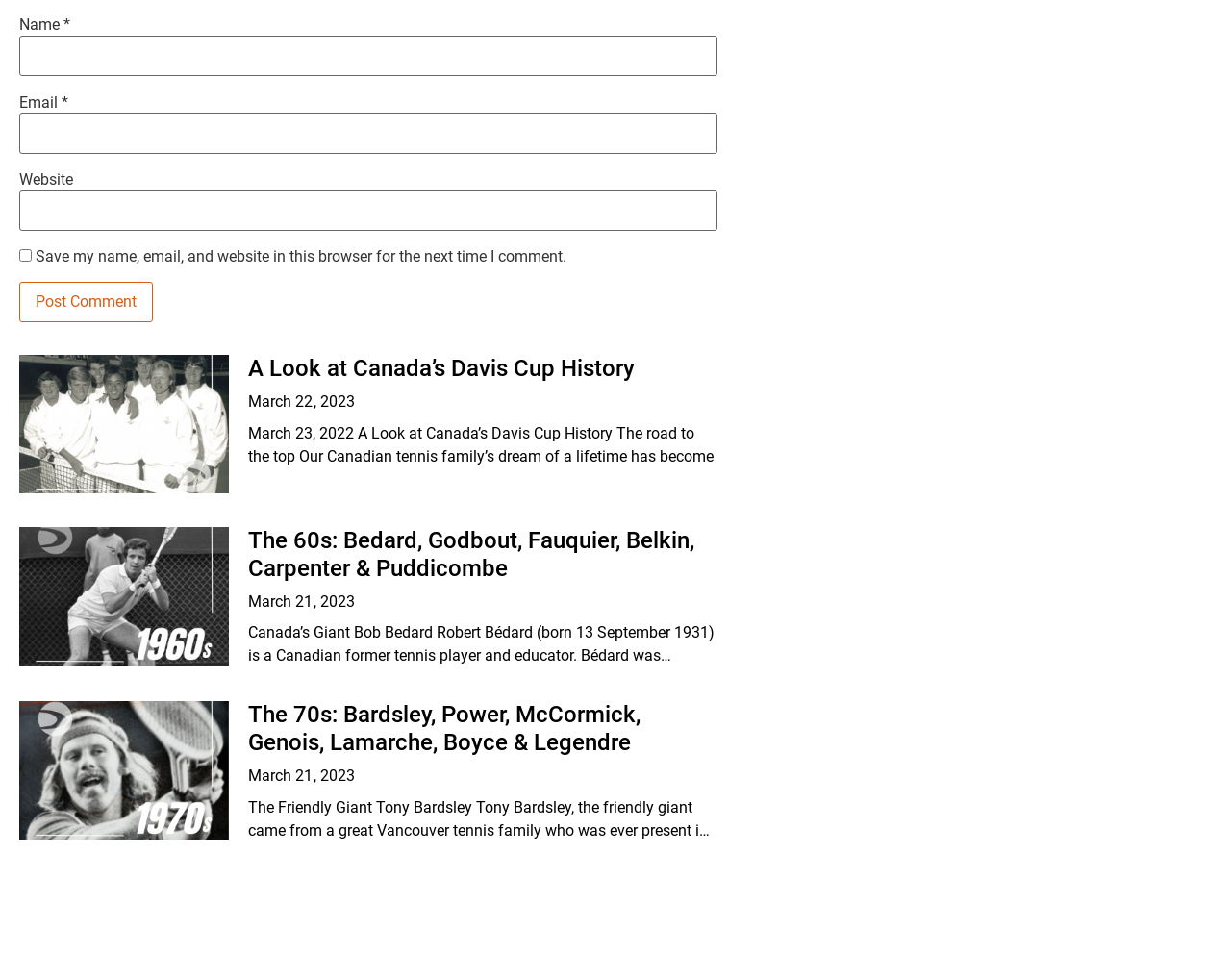Indicate the bounding box coordinates of the element that must be clicked to execute the instruction: "Click the Post Comment button". The coordinates should be given as four float numbers between 0 and 1, i.e., [left, top, right, bottom].

[0.016, 0.288, 0.124, 0.329]